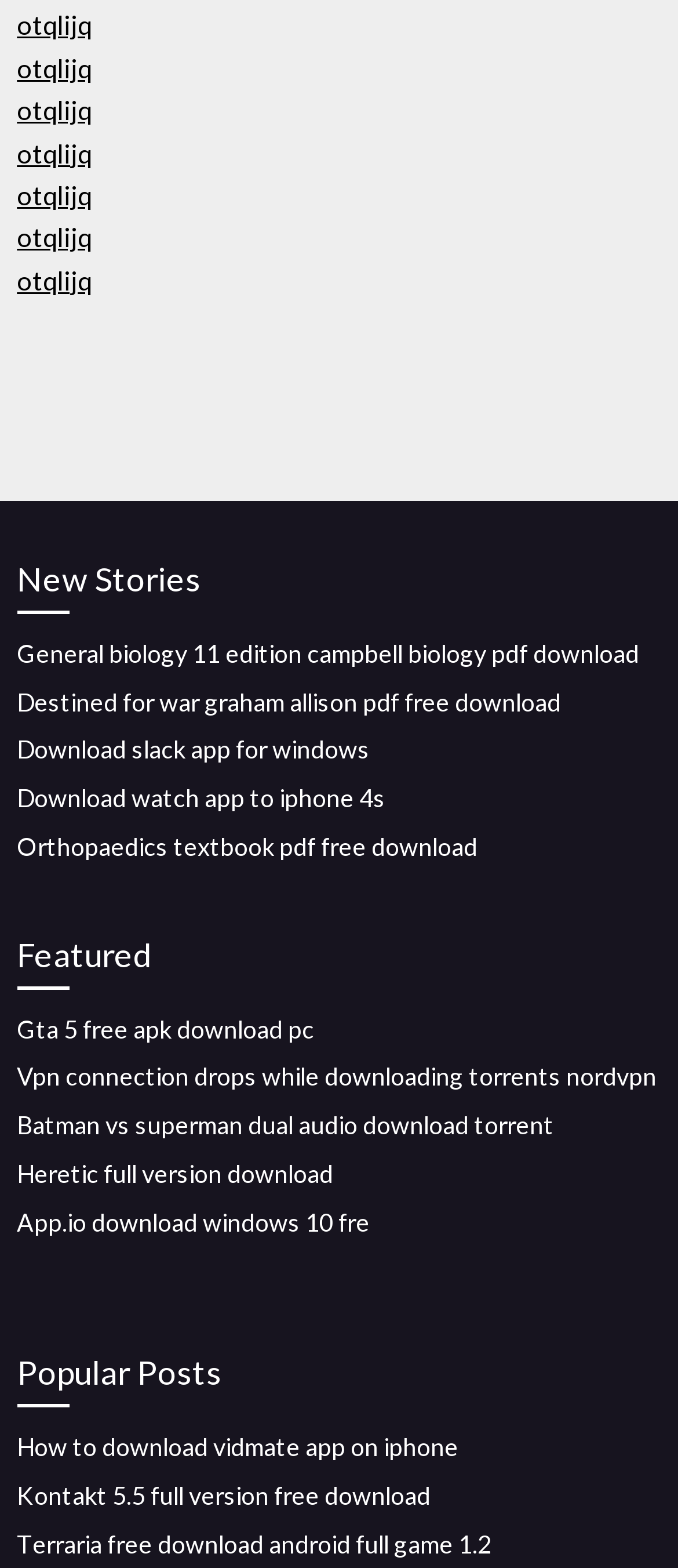What is the category of the first link?
Using the information presented in the image, please offer a detailed response to the question.

The first link is 'General biology 11 edition campbell biology pdf download', which suggests that it belongs to the category of general biology.